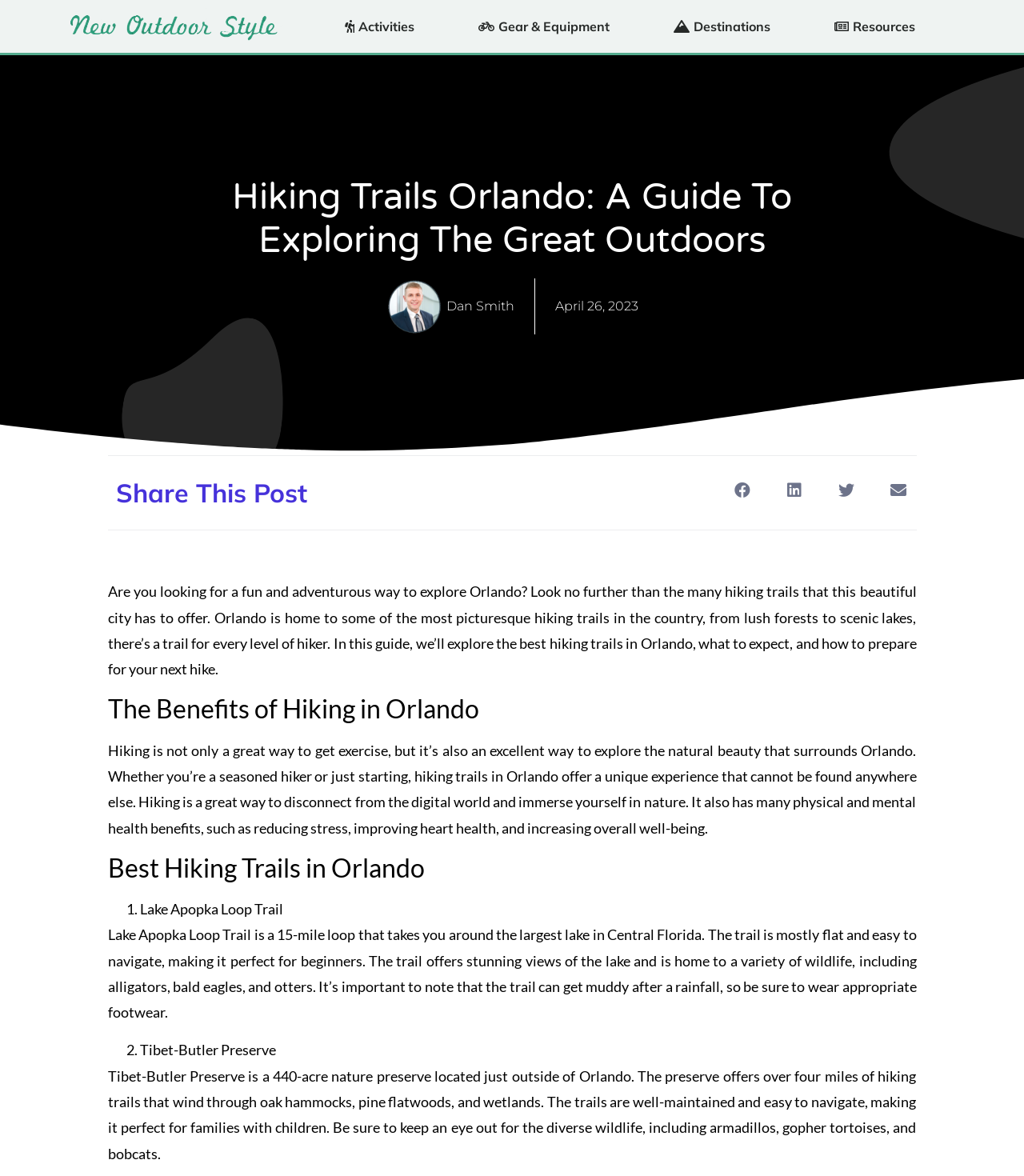Please answer the following question using a single word or phrase: 
What is the main topic of this webpage?

Hiking trails in Orlando